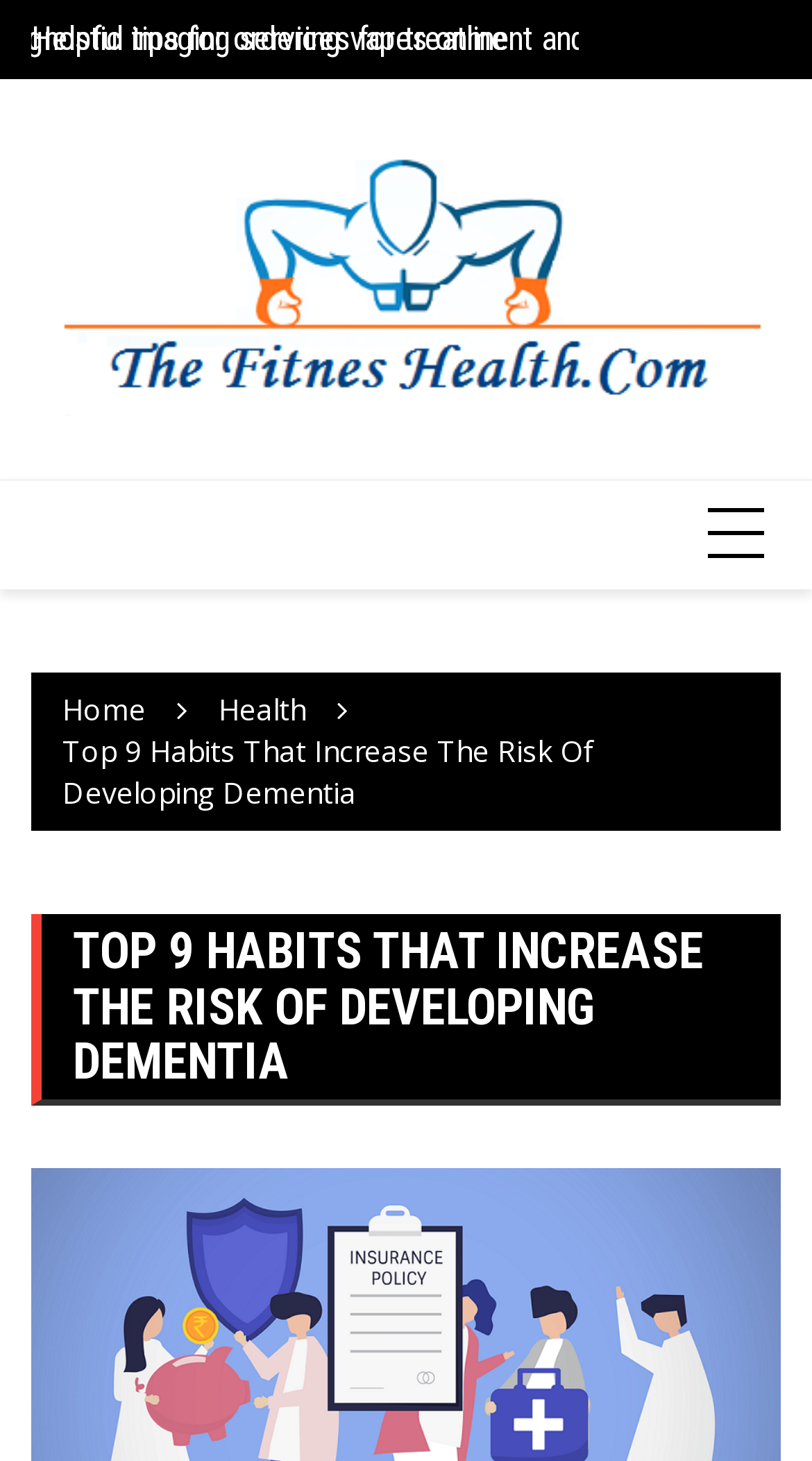Respond with a single word or phrase to the following question:
How many links are in the top navigation bar?

3